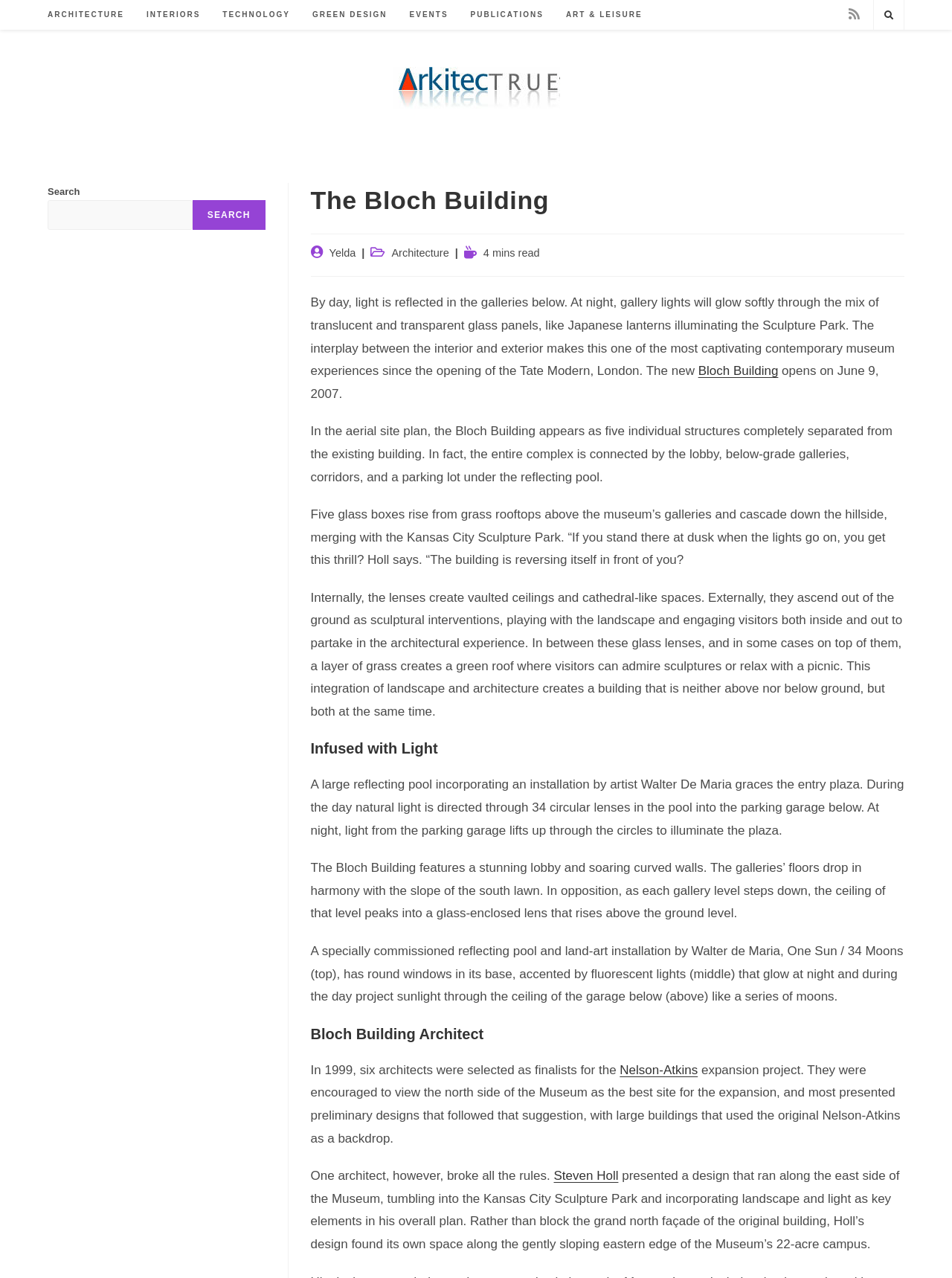Please find the bounding box coordinates of the element that you should click to achieve the following instruction: "Search website". The coordinates should be presented as four float numbers between 0 and 1: [left, top, right, bottom].

[0.923, 0.006, 0.945, 0.019]